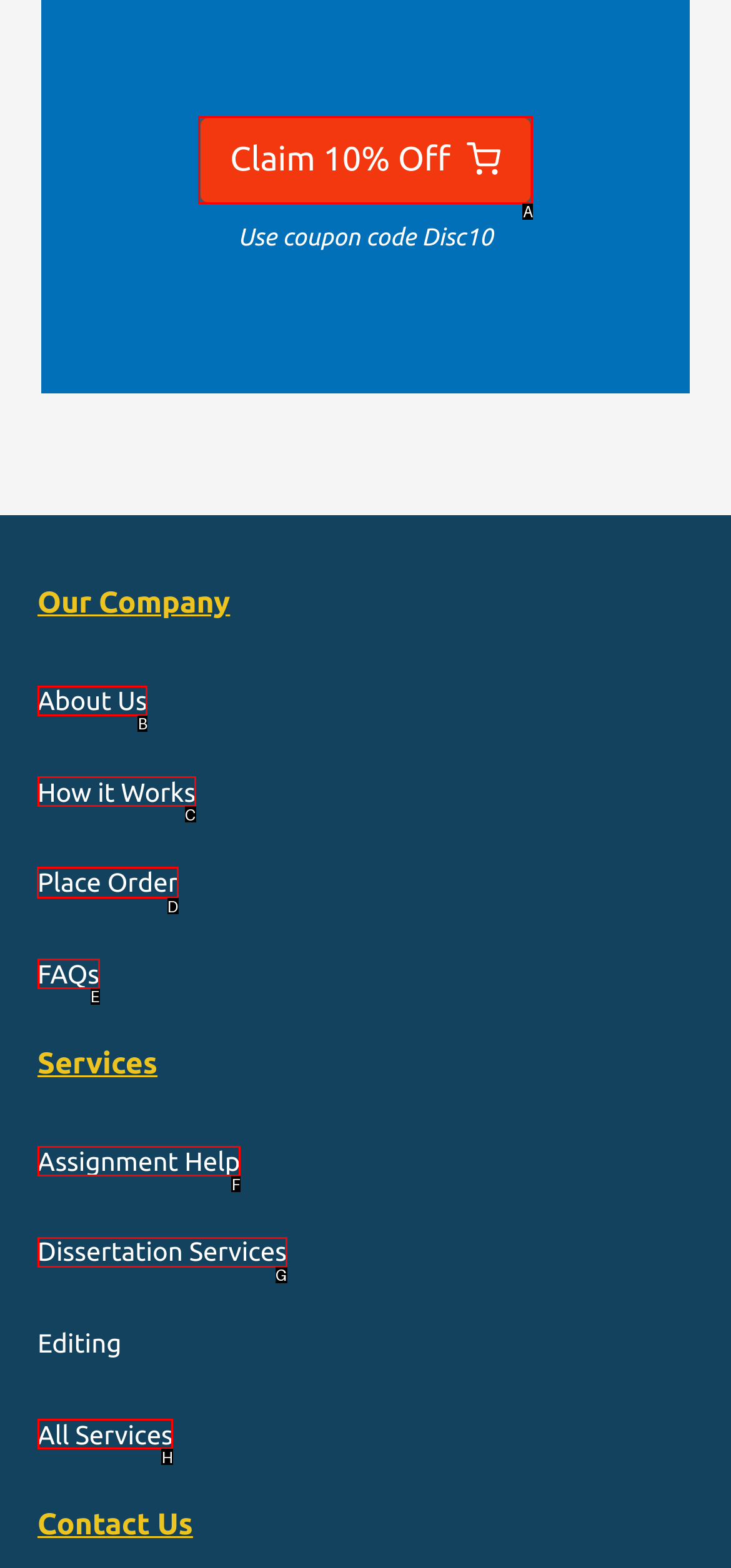From the available options, which lettered element should I click to complete this task: Place an order?

D